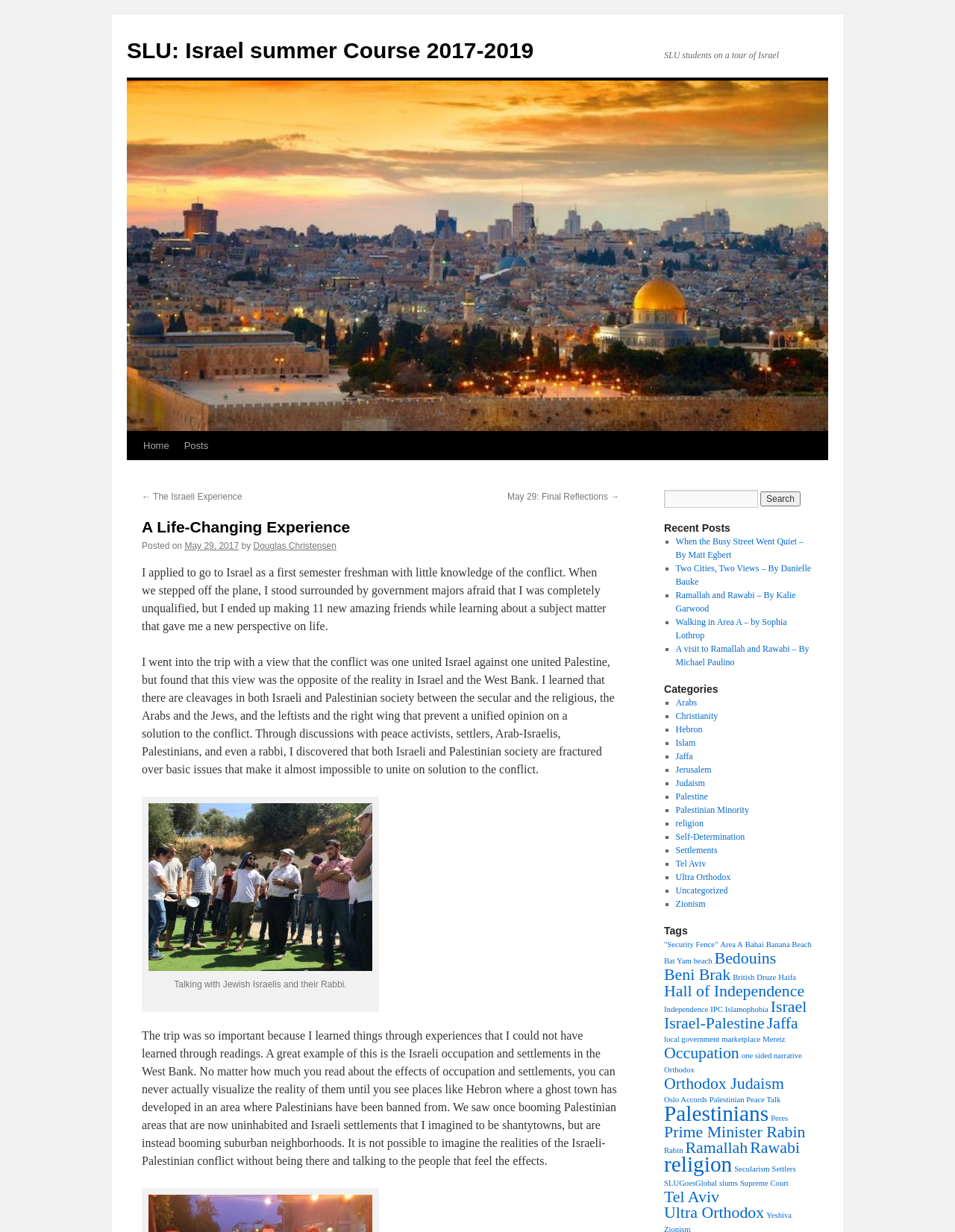Determine the bounding box coordinates of the target area to click to execute the following instruction: "Click the 'Search' button."

[0.796, 0.399, 0.838, 0.411]